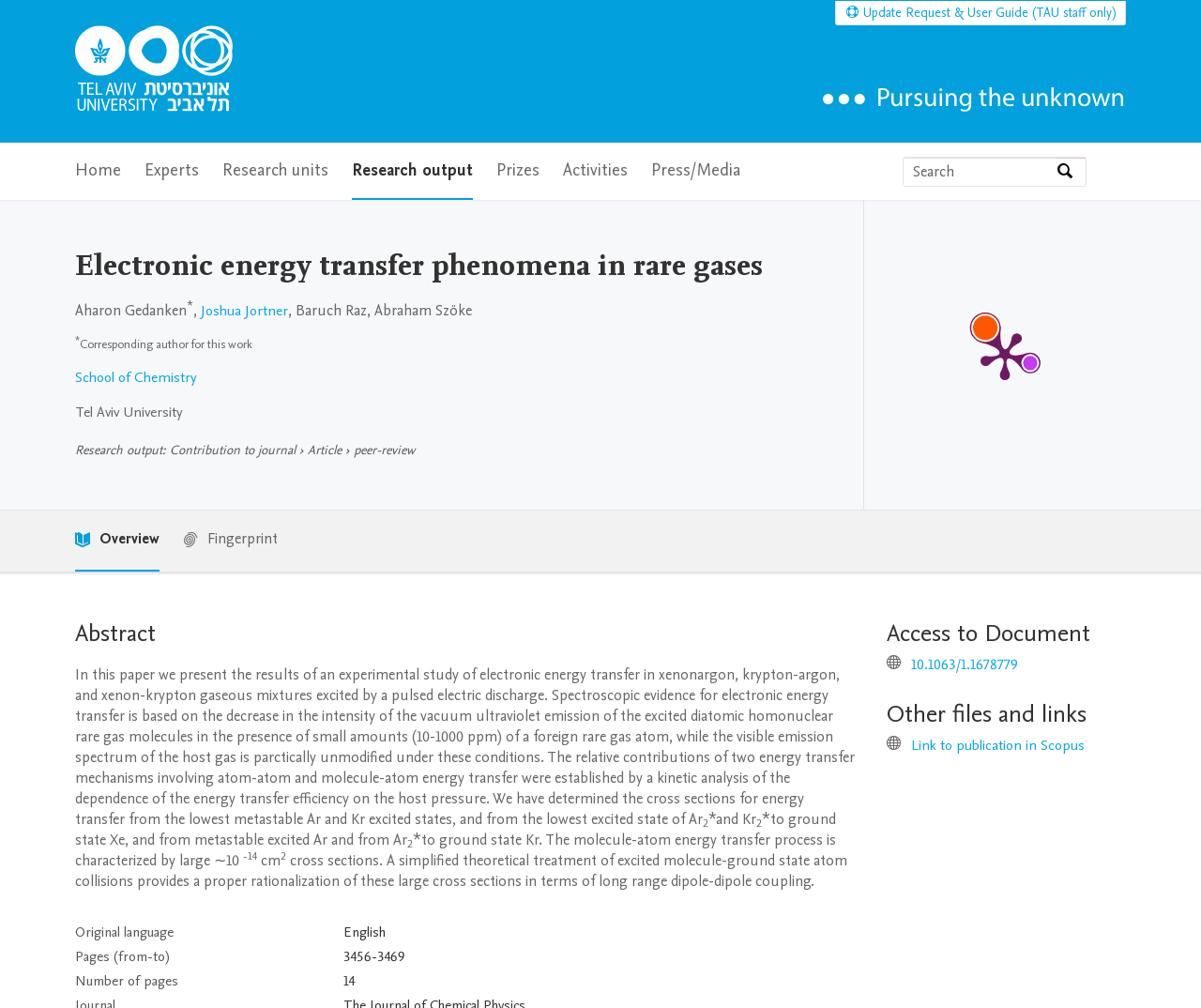Carefully observe the image and respond to the question with a detailed answer:
What is the language of the original document?

I found the answer by looking at the table with the row header 'Original language', which has the value 'English'.